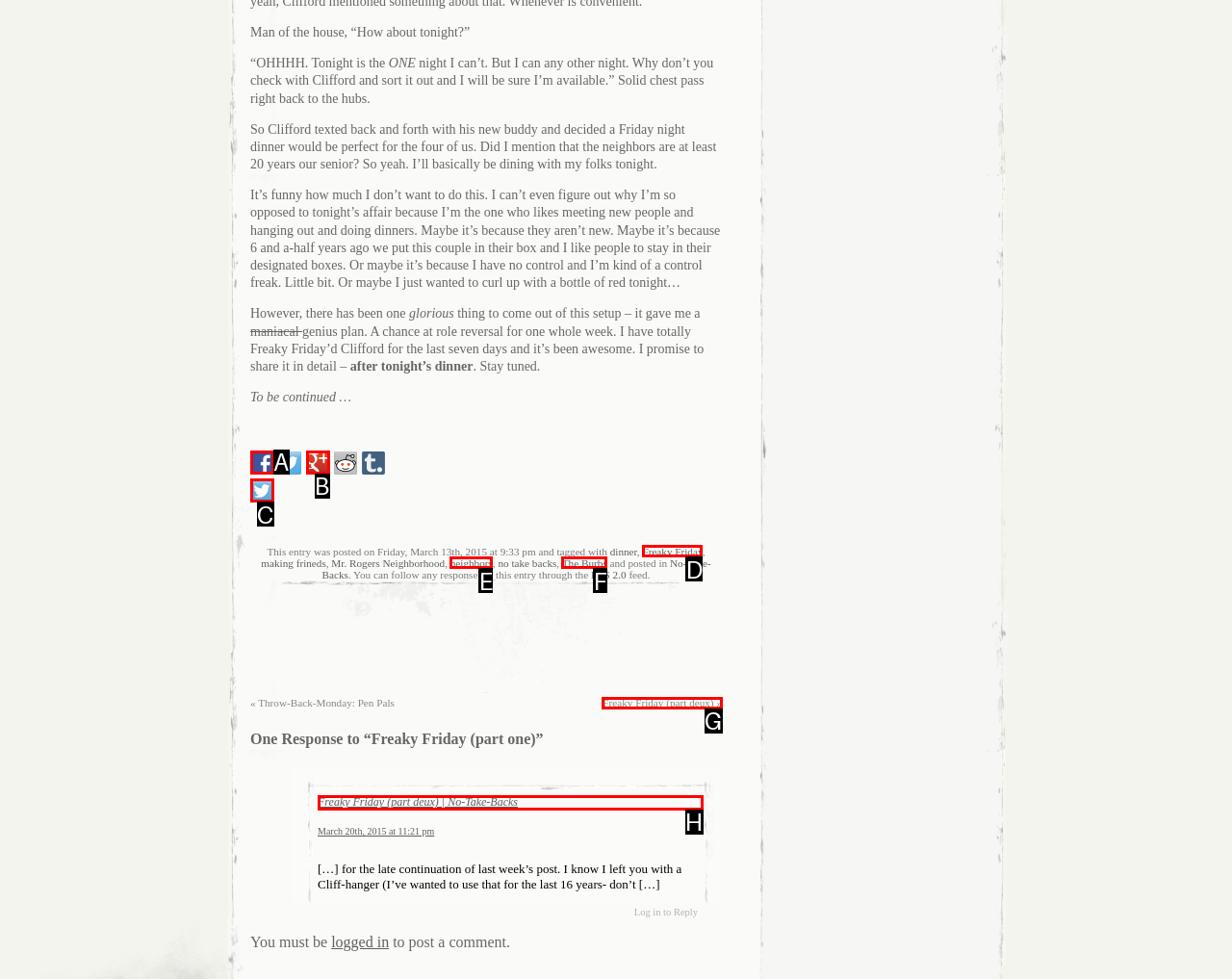Which option should I select to accomplish the task: Click on the link to view the next post 'Freaky Friday (part deux)'? Respond with the corresponding letter from the given choices.

G